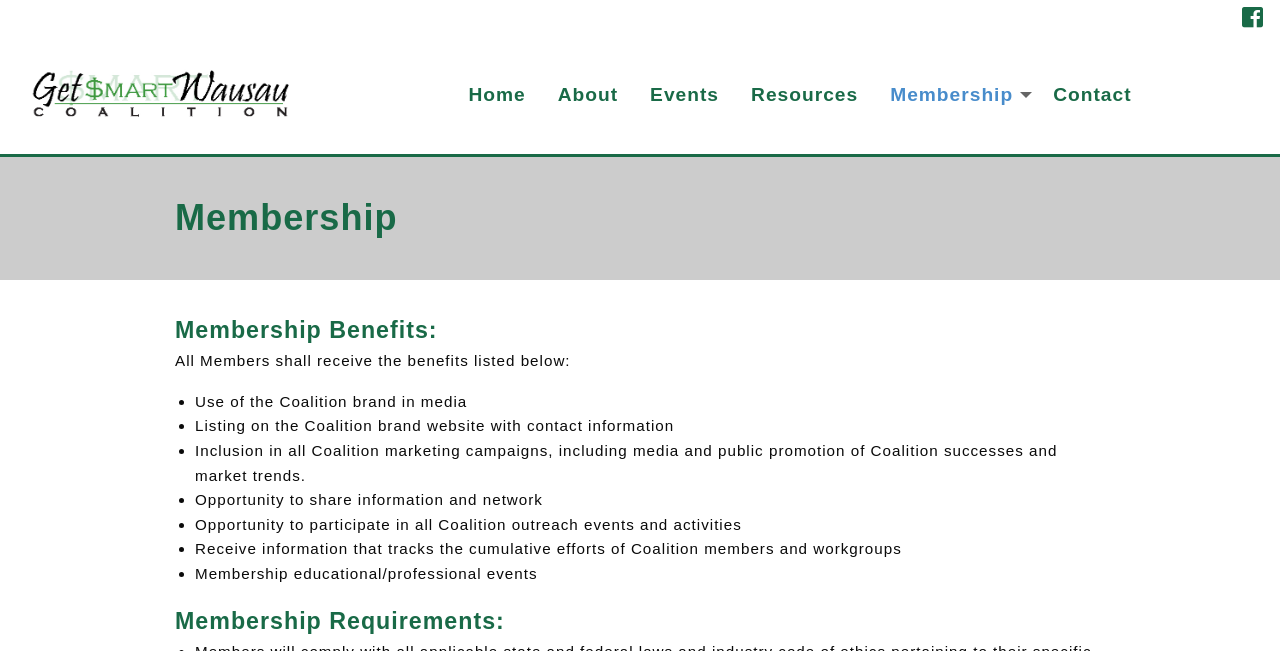Examine the image carefully and respond to the question with a detailed answer: 
What is the section below 'Membership Benefits:'?

The section below 'Membership Benefits:' is 'Membership Requirements:', which is indicated by the heading 'Membership Requirements:' and likely contains information about the requirements for becoming a member.